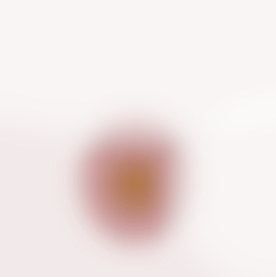Please look at the image and answer the question with a detailed explanation: What is the price of the Fabergé Egg Pendant?

The caption explicitly states that the pendant is priced at €14,280,00, reflecting its exceptional value, indicating that the price of the Fabergé Egg Pendant is €14,280,00.